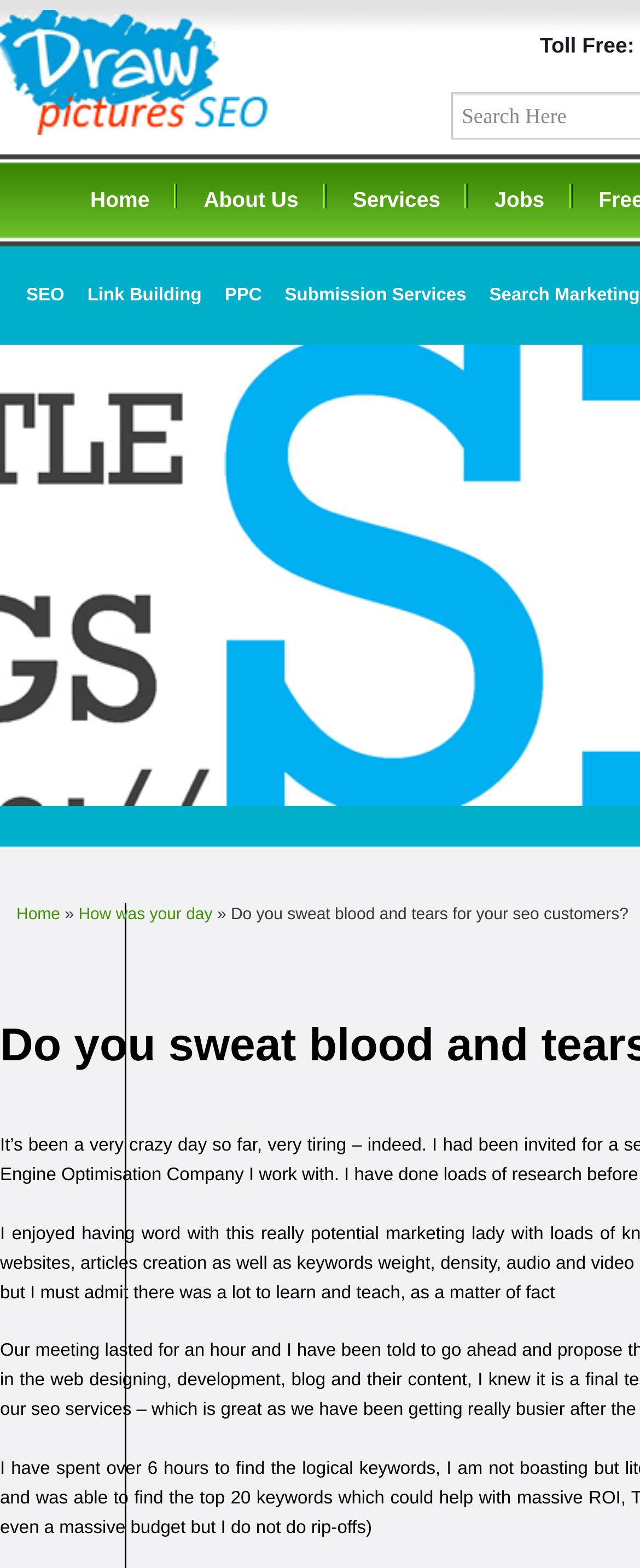Using the provided element description: "Home", determine the bounding box coordinates of the corresponding UI element in the screenshot.

[0.11, 0.112, 0.262, 0.142]